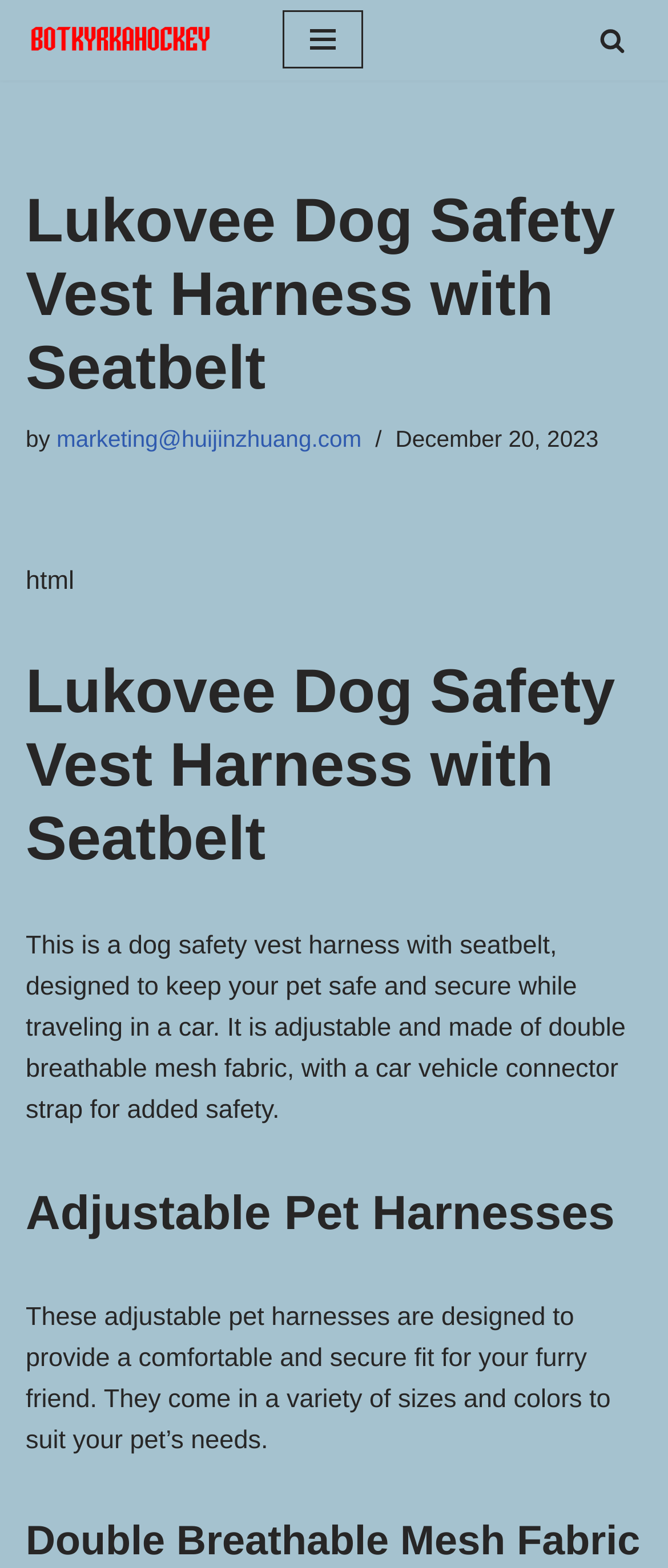Using the information from the screenshot, answer the following question thoroughly:
What is the material of the product?

I found the material of the product by reading the static text element that describes the product, which says 'It is adjustable and made of double breathable mesh fabric, with a car vehicle connector strap for added safety.'